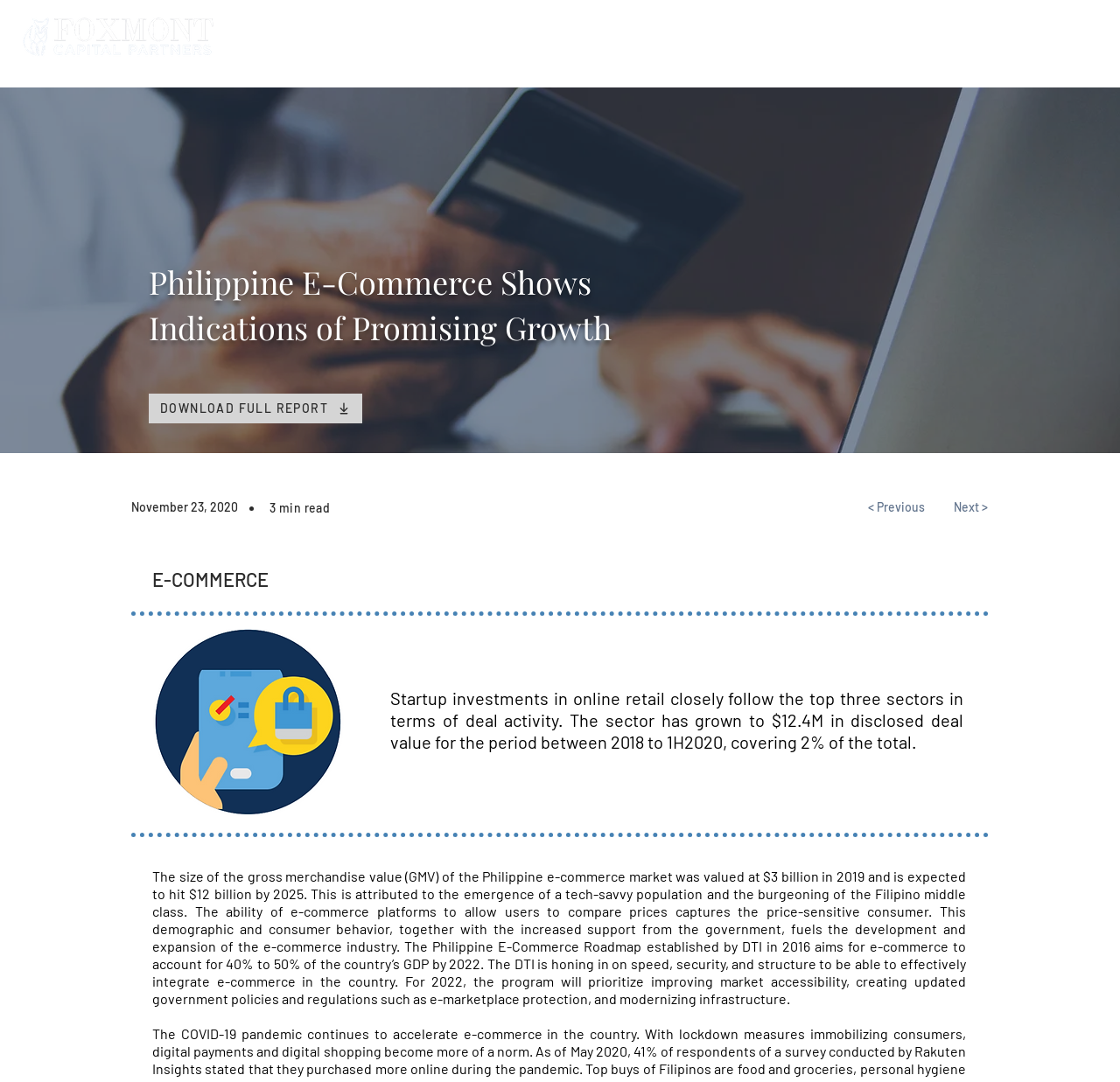Identify and provide the main heading of the webpage.

Philippine E-Commerce Shows
Indications of Promising Growth